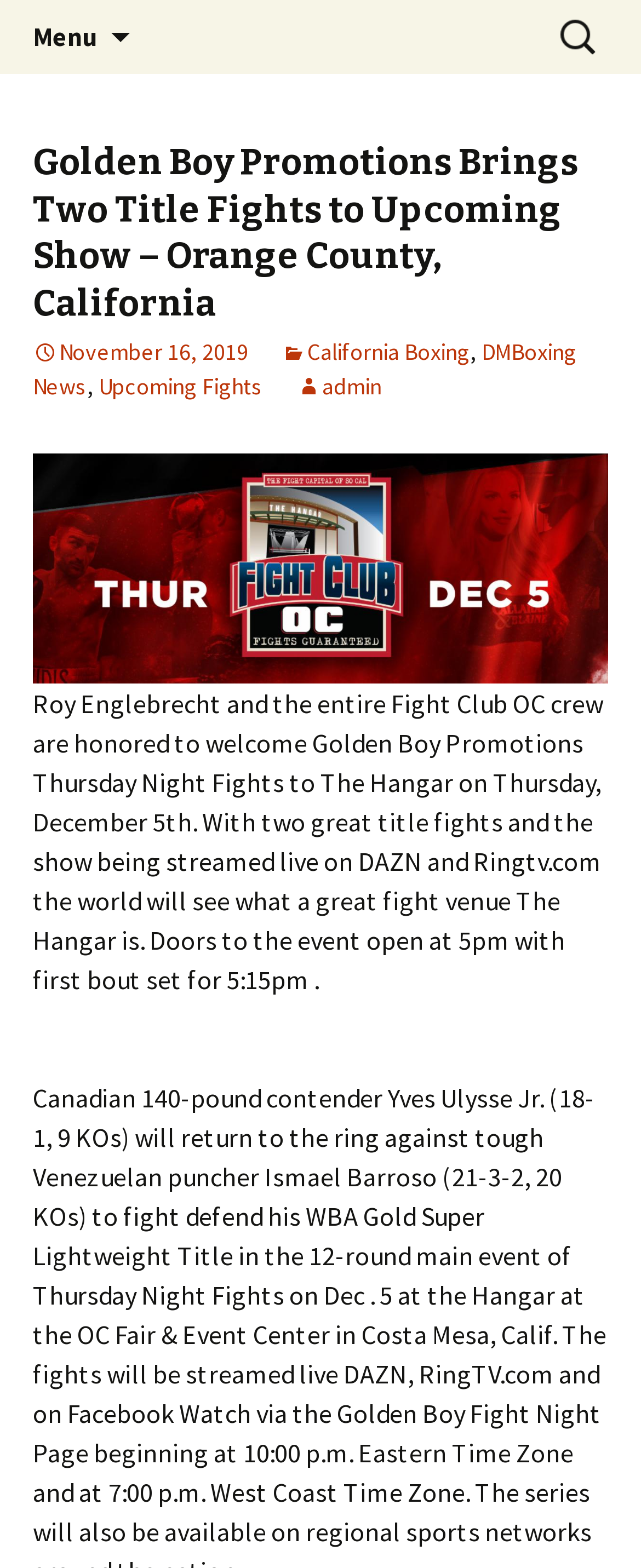Locate and generate the text content of the webpage's heading.

David Martinez Boxing